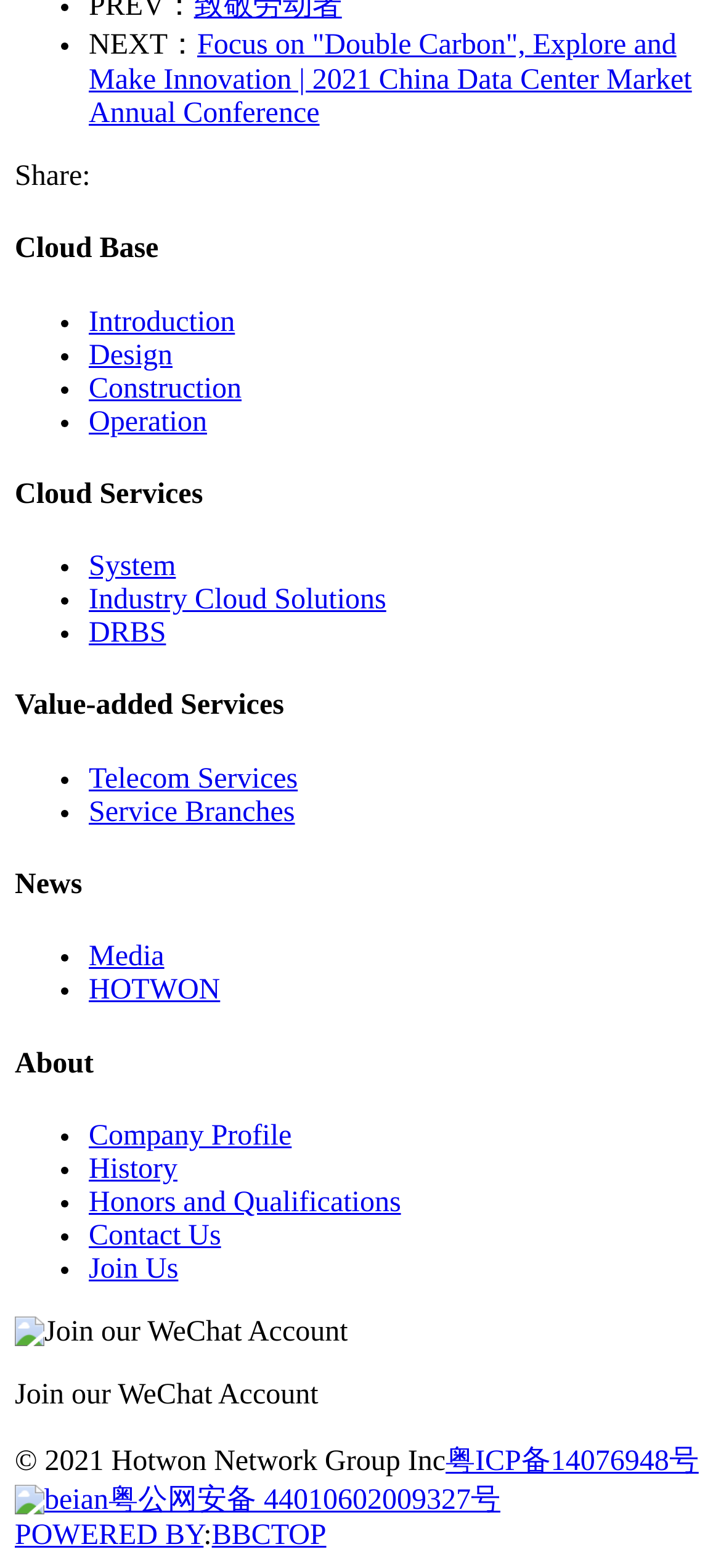Provide a one-word or short-phrase response to the question:
What is the 'HOTWON' link about?

Media